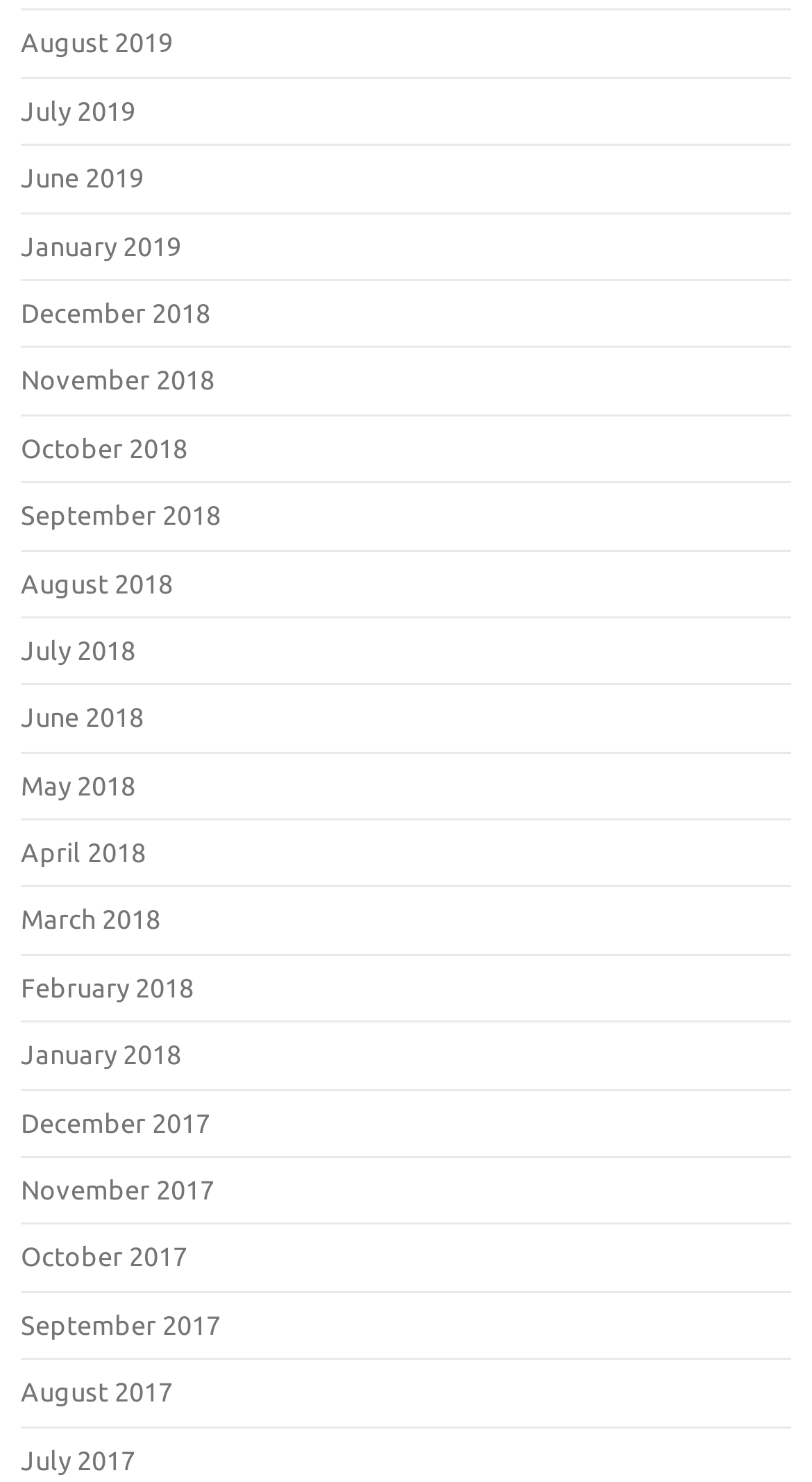Please give a succinct answer using a single word or phrase:
Are the months listed in chronological order?

Yes